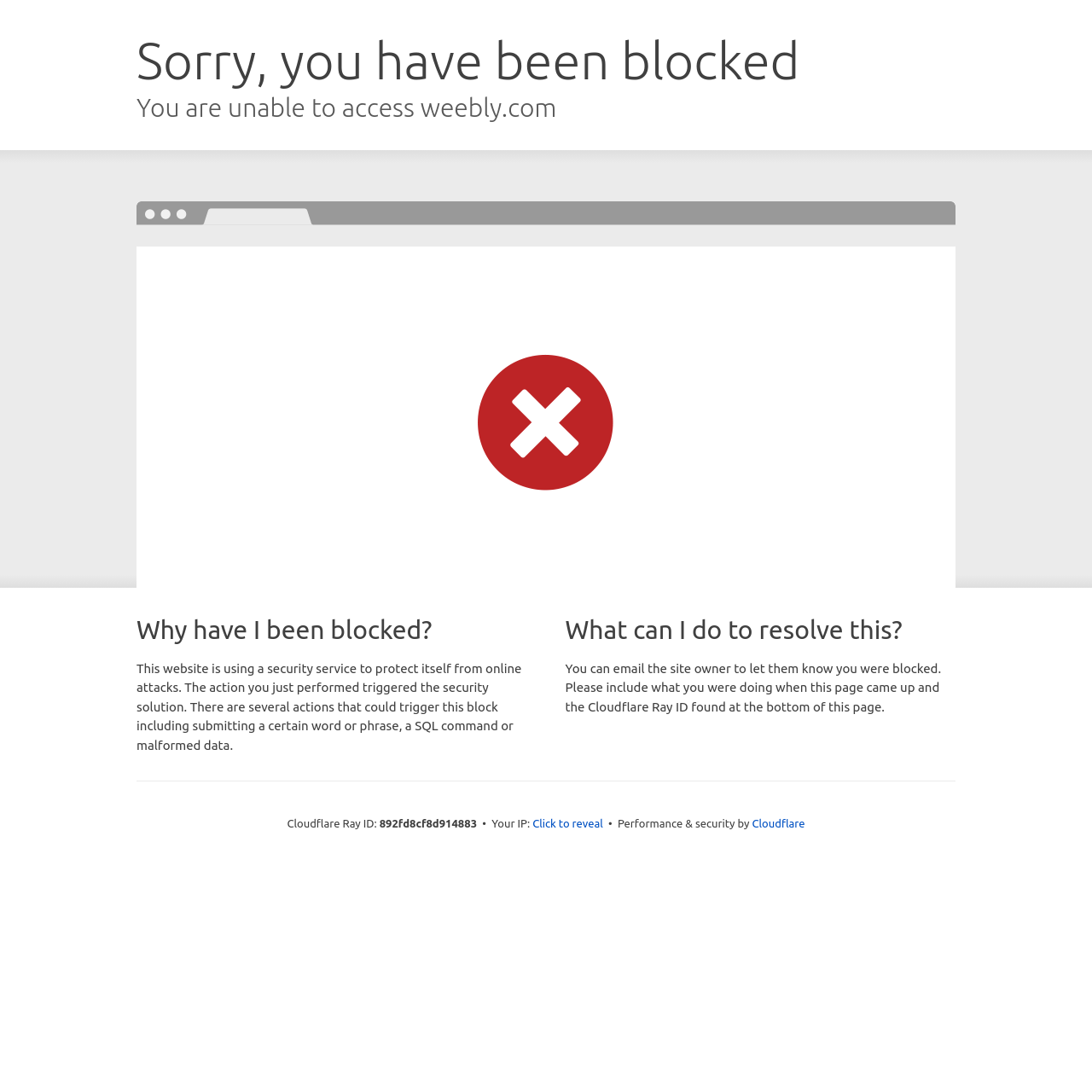Calculate the bounding box coordinates for the UI element based on the following description: "Click to reveal". Ensure the coordinates are four float numbers between 0 and 1, i.e., [left, top, right, bottom].

[0.488, 0.747, 0.552, 0.762]